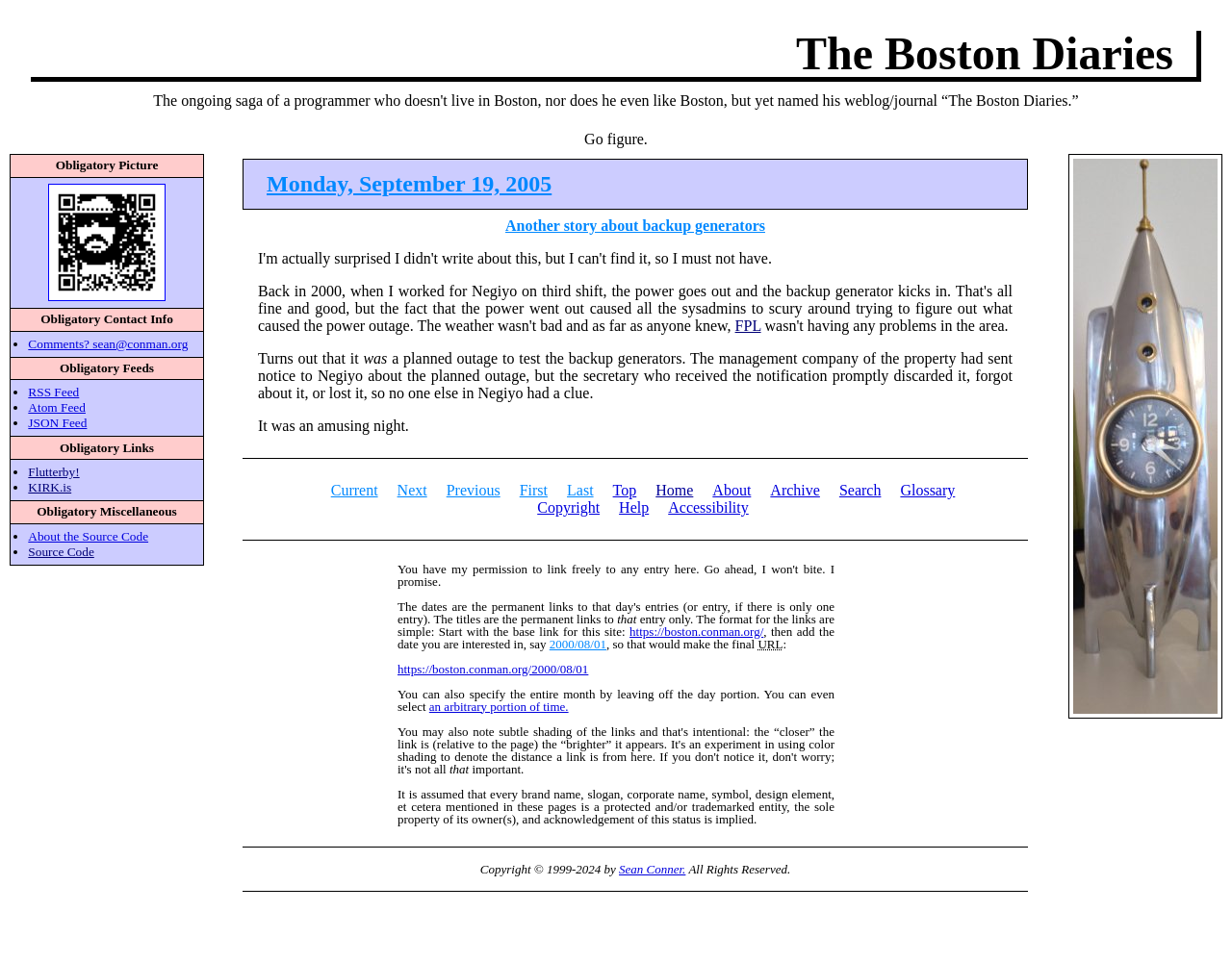What is the title of the blog?
Please provide a single word or phrase as your answer based on the image.

The Boston Diaries